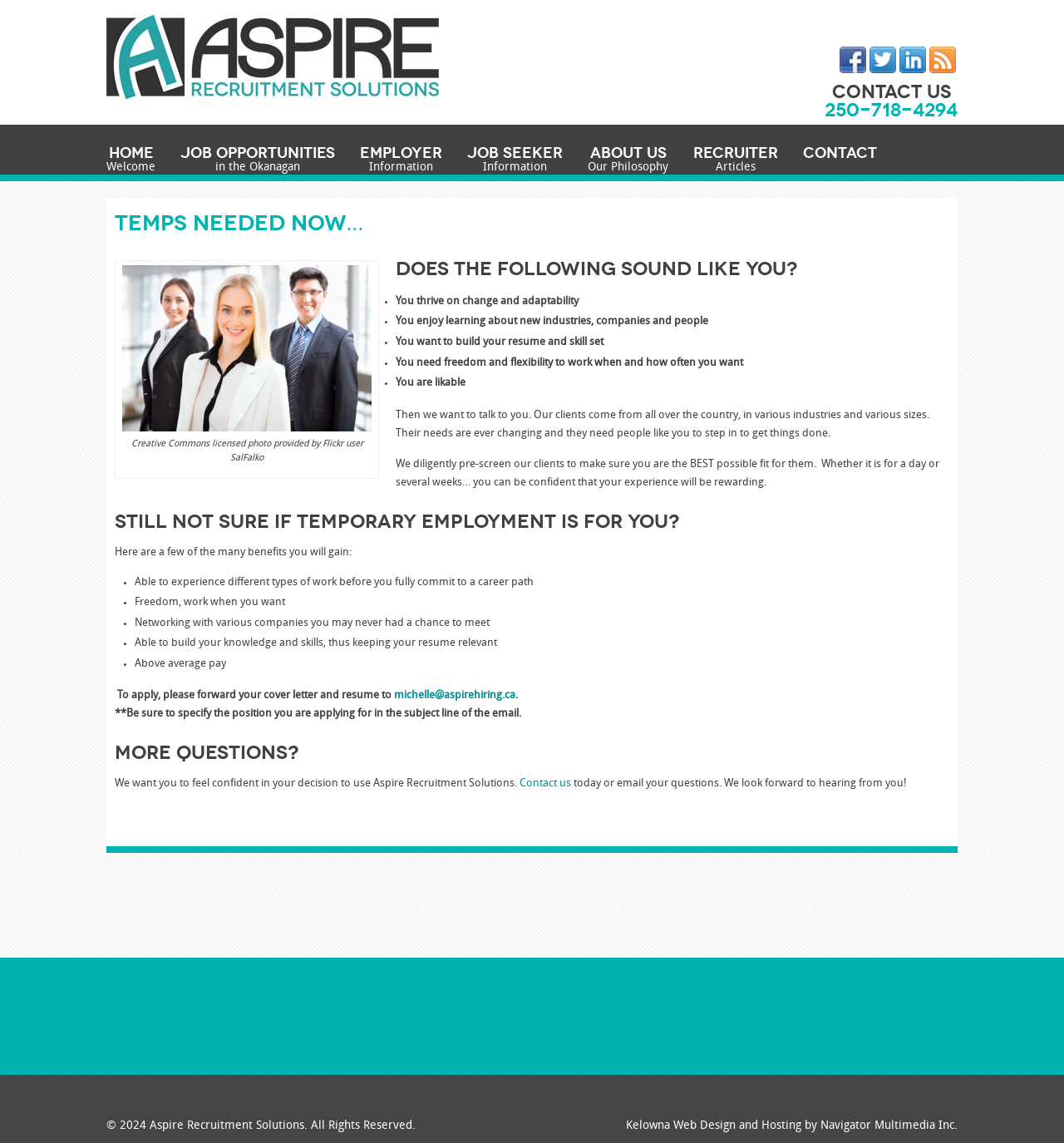Pinpoint the bounding box coordinates for the area that should be clicked to perform the following instruction: "Learn more about Aspire Recruitment Solutions".

[0.1, 0.073, 0.412, 0.097]